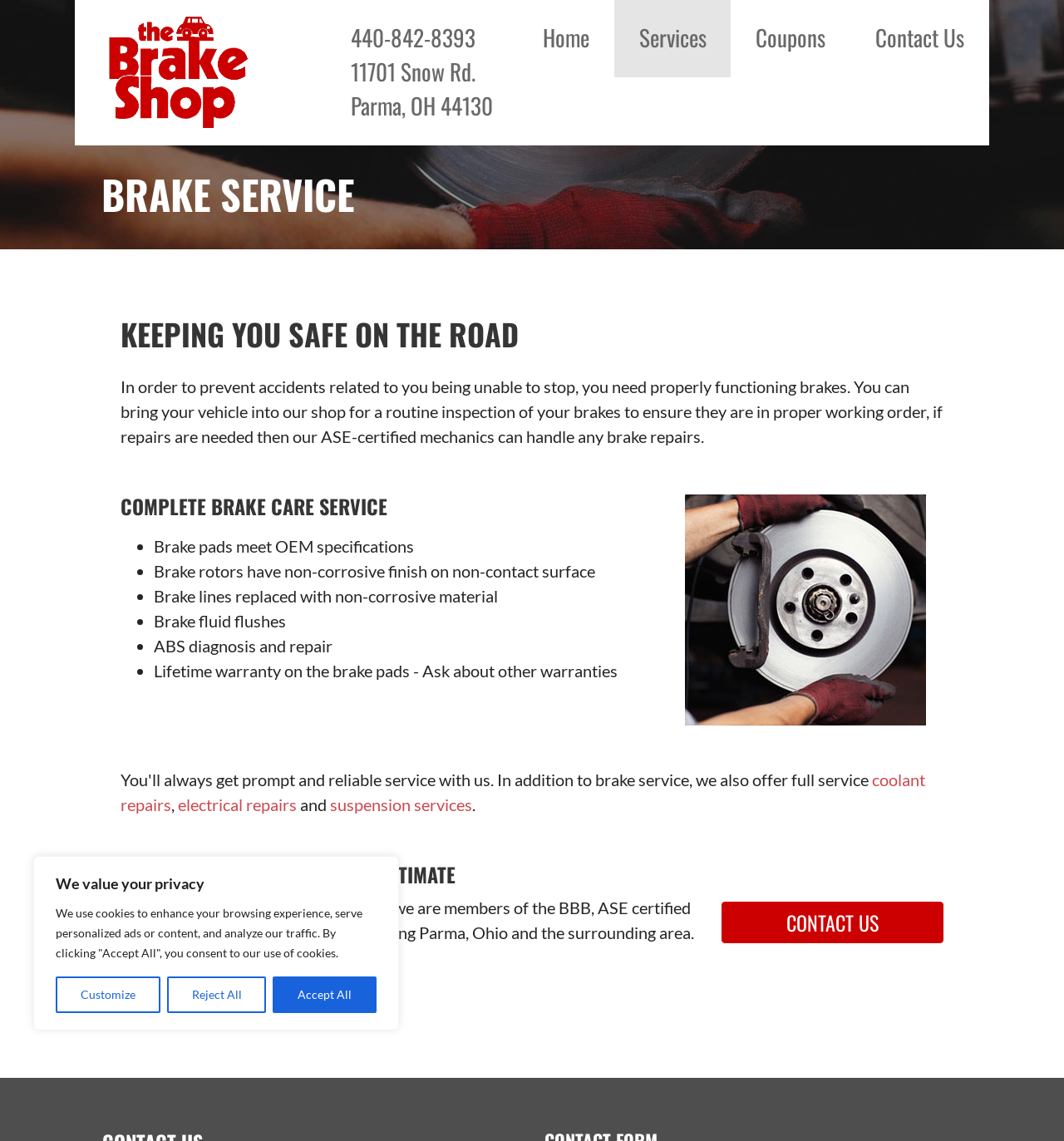Provide a comprehensive description of the webpage.

The webpage is about The Brake Shop, a brake service provider located in Parma, Ohio. At the top of the page, there is a banner with a privacy policy notification, which includes buttons to customize, reject, or accept all cookies. Below the banner, the company's logo and name are displayed, along with a phone number and address.

The main content of the page is divided into sections. The first section has a heading "BRAKE SERVICE" and provides information about the importance of properly functioning brakes to prevent accidents. It also mentions that the shop offers routine inspections and repairs by ASE-certified mechanics.

The next section is titled "COMPLETE BRAKE CARE SERVICE" and lists the services provided, including brake pads meeting OEM specifications, brake rotors with non-corrosive finish, brake lines replaced with non-corrosive material, brake fluid flushes, and ABS diagnosis and repair. Each service is marked with a bullet point.

To the right of the list, there is an image related to brake service. Below the image, there are links to other services offered by the shop, including coolant repairs, electrical repairs, and suspension services.

Further down the page, there is a section with a heading "CONTACT US TODAY FOR A FREE ESTIMATE". This section provides information about the shop's experience and certifications, including being in business since 1991, being a member of the BBB, and having ASE-certified mechanics. There is also a call-to-action to contact the shop for a free estimate, with a link to a contact page.

At the top of the page, there is a navigation menu with links to the home page, services, coupons, and contact us.